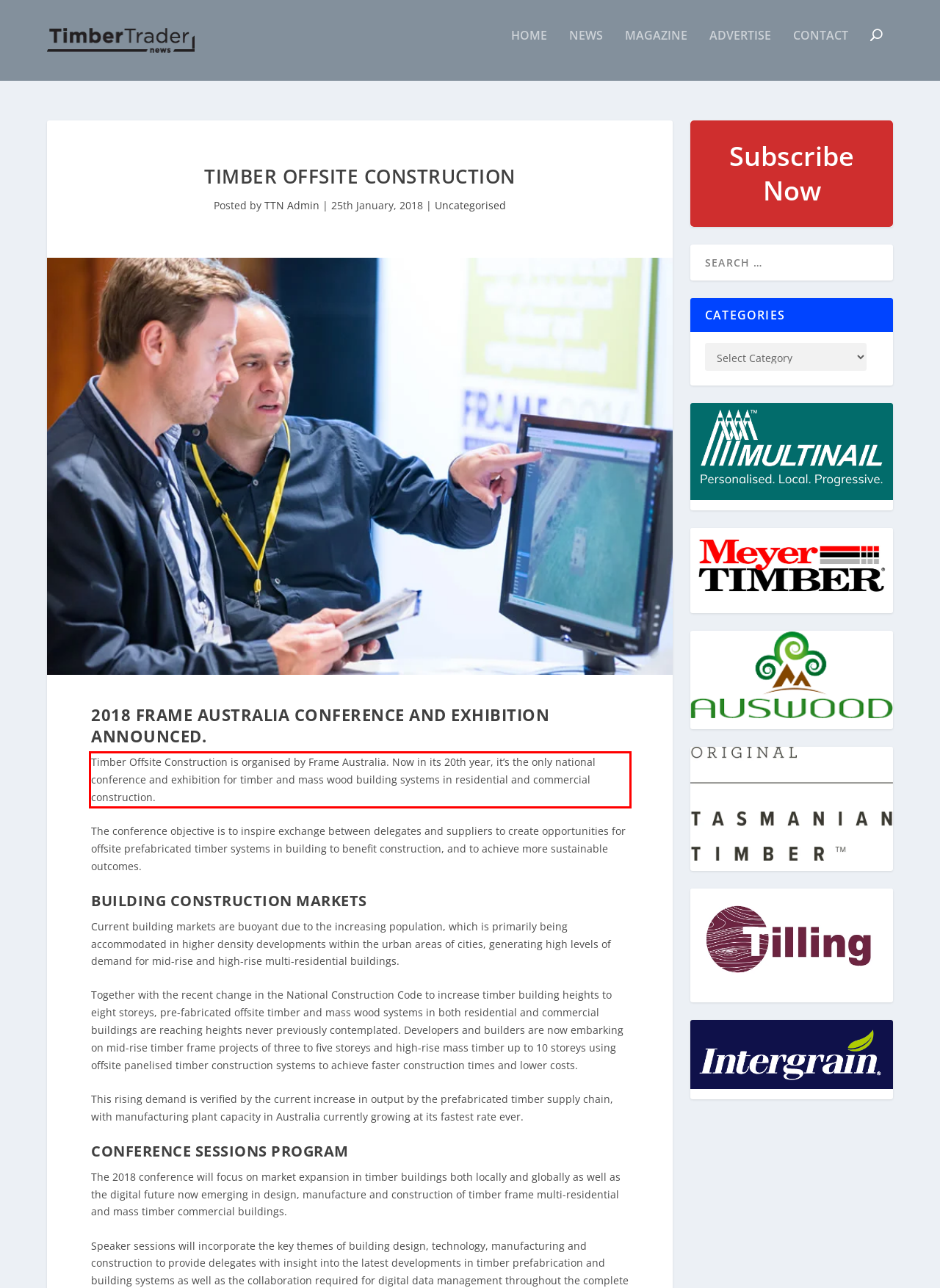Using OCR, extract the text content found within the red bounding box in the given webpage screenshot.

Timber Offsite Construction is organised by Frame Australia. Now in its 20th year, it’s the only national conference and exhibition for timber and mass wood building systems in residential and commercial construction.